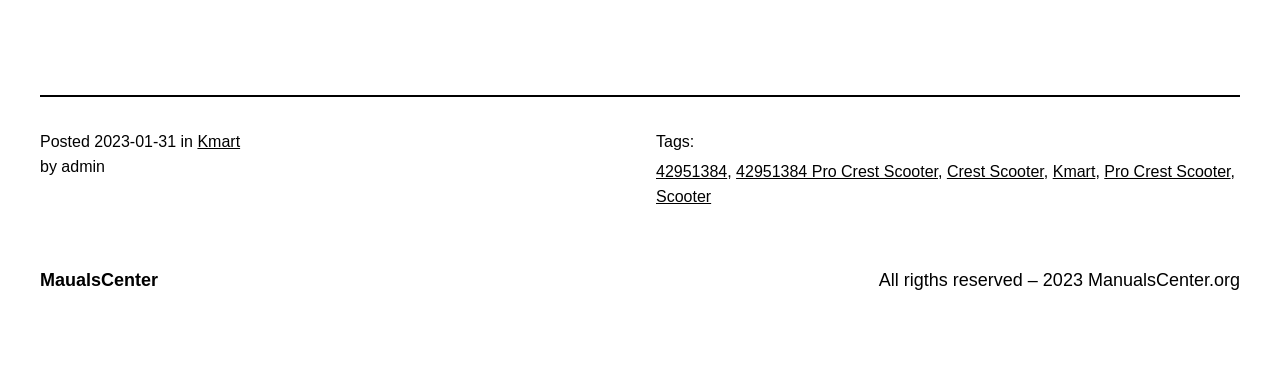Please locate the bounding box coordinates of the element's region that needs to be clicked to follow the instruction: "Click on the 'MaualsCenter' link". The bounding box coordinates should be provided as four float numbers between 0 and 1, i.e., [left, top, right, bottom].

[0.031, 0.729, 0.123, 0.783]